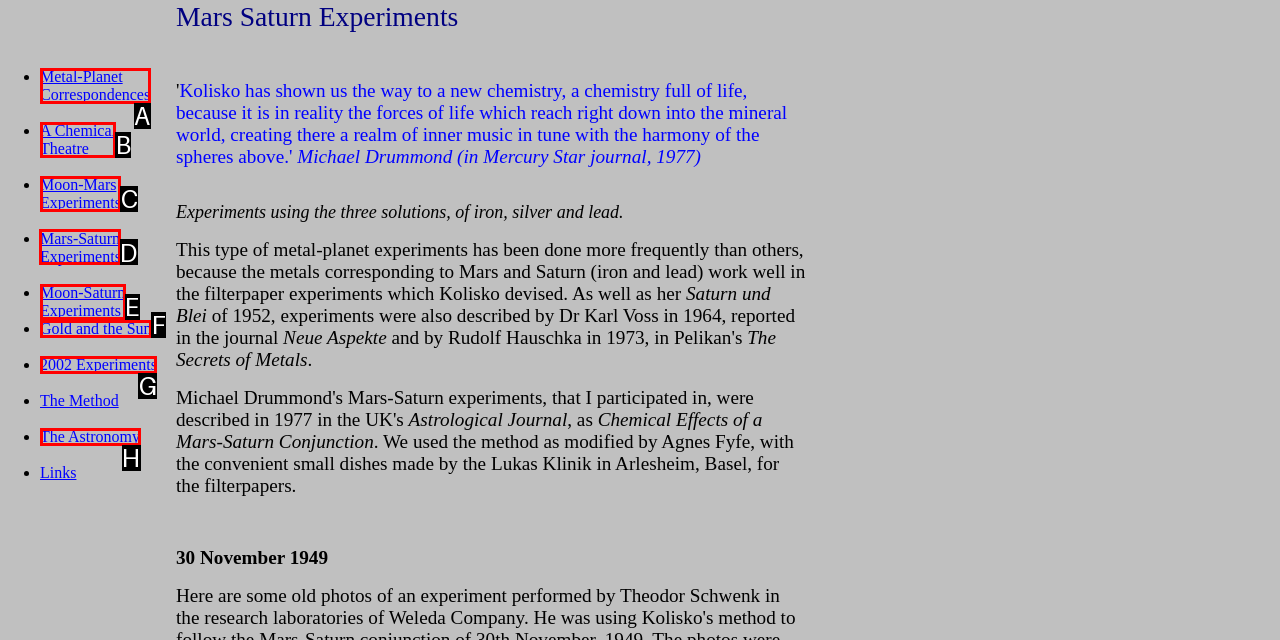Choose the HTML element that should be clicked to accomplish the task: View Mars-Saturn Experiments. Answer with the letter of the chosen option.

D